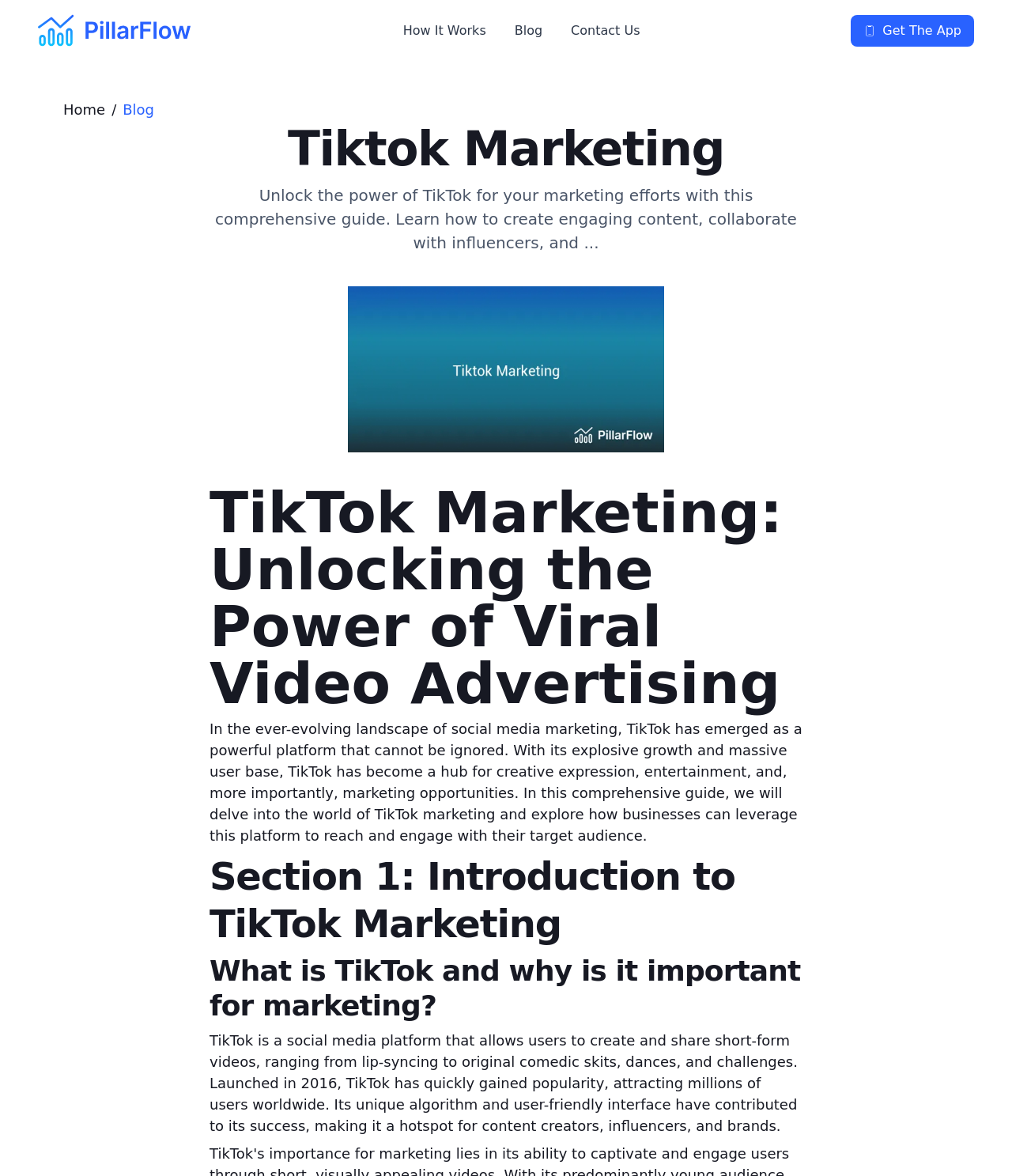Provide the bounding box coordinates of the UI element this sentence describes: "Blog".

[0.496, 0.012, 0.549, 0.039]